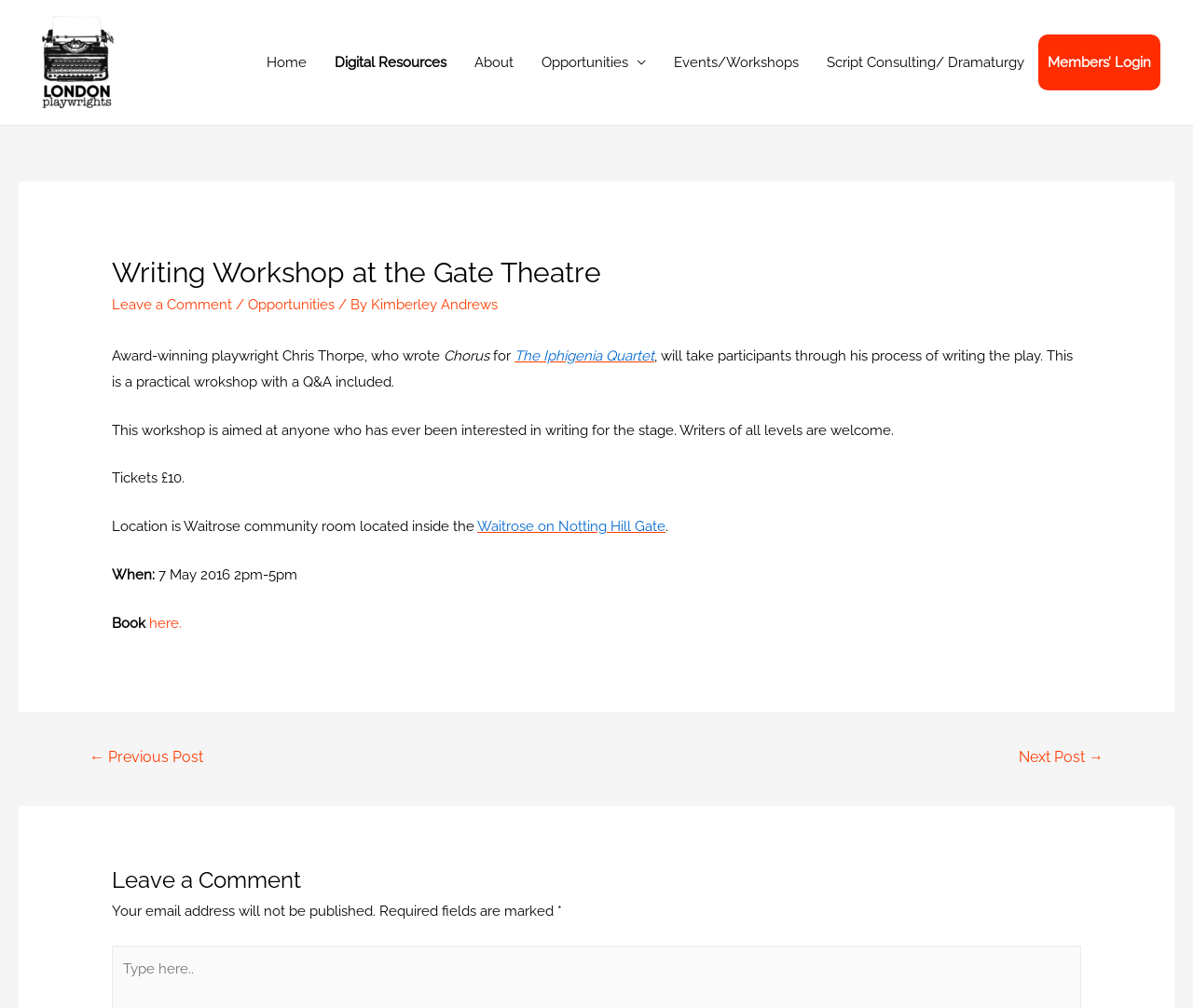What is the location of the workshop?
Please answer the question as detailed as possible based on the image.

The location of the workshop is mentioned in the article as the Waitrose community room, which is located inside the Waitrose on Notting Hill Gate.